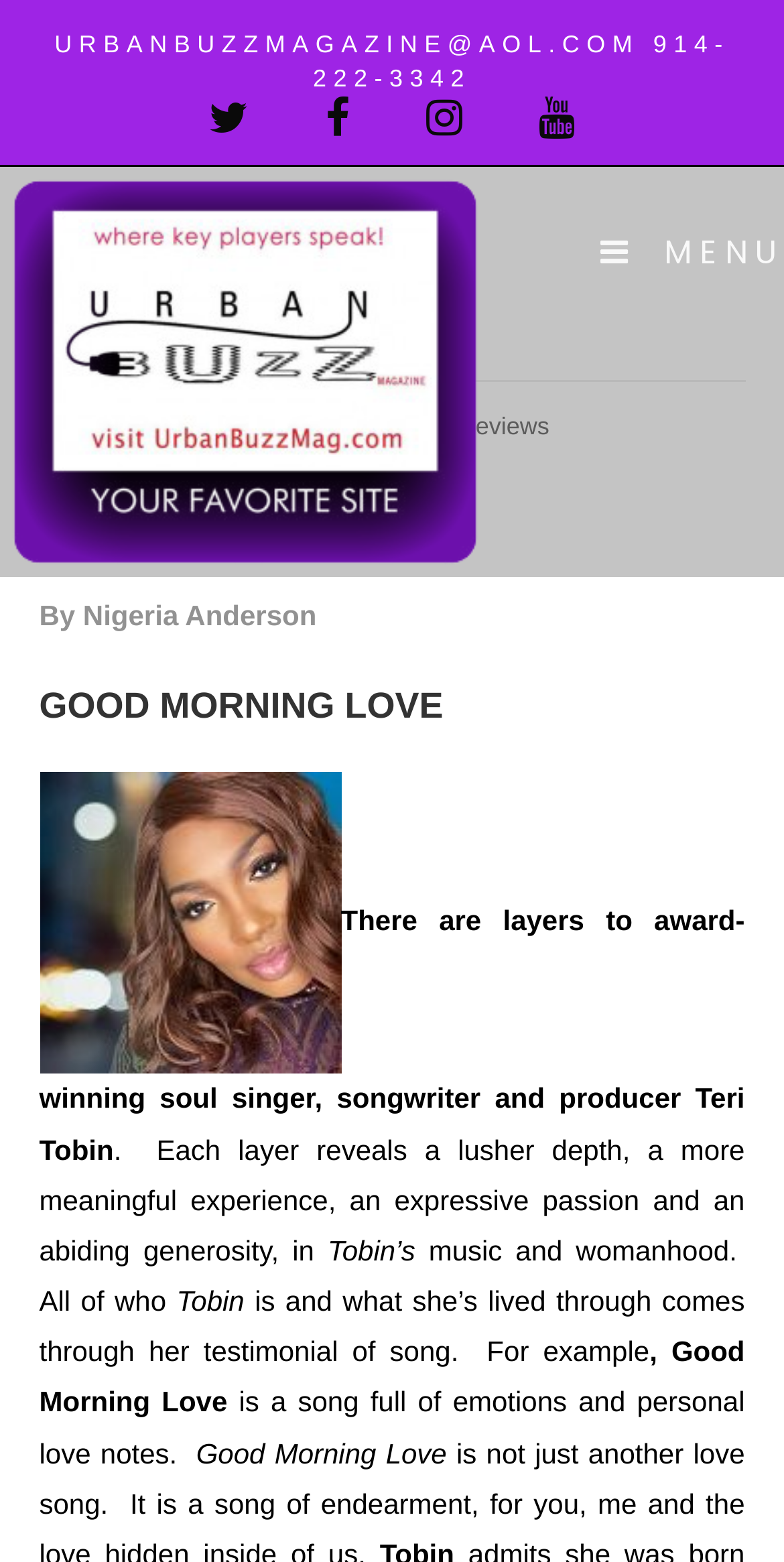Determine the bounding box coordinates of the region that needs to be clicked to achieve the task: "Click the email link".

[0.069, 0.019, 0.931, 0.059]